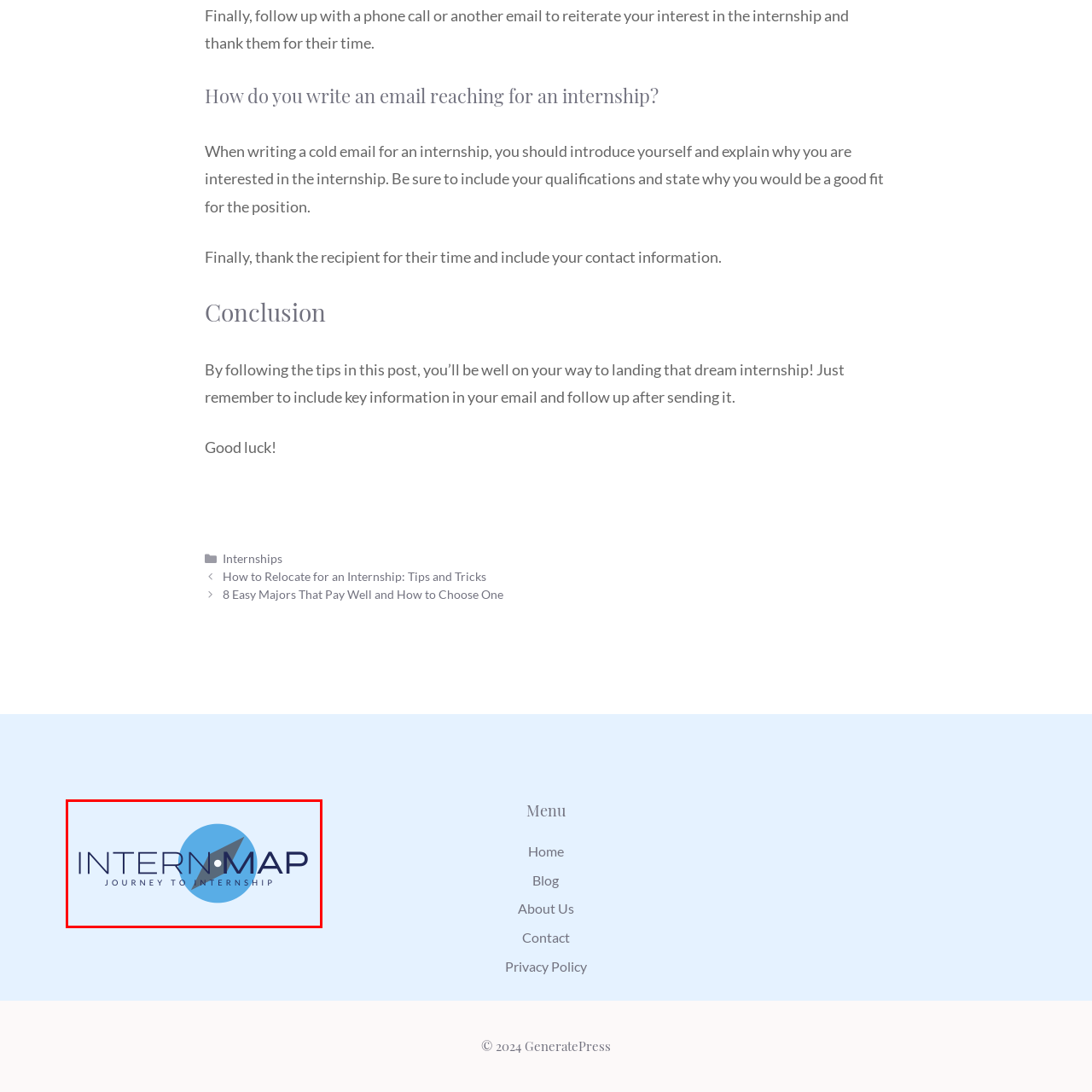Provide an extensive and detailed caption for the image section enclosed by the red boundary.

The image features a stylized logo titled "INTERN MAP," designed to represent the journey toward securing an internship. The logo is composed of bold, modern typography, with "INTERN" in a deep blue hue, while "MAP" incorporates a graphical element resembling a compass, symbolizing guidance and direction. This compass graphic is colored in various shades of blue, emphasizing exploration and navigation. Below, the slogan "JOURNEY TO INTERNSHIP" is presented in a lighter font, reinforcing the theme of progression and the steps involved in achieving an internship. The overall design suggests professionalism and connectivity, making it visually appealing for those embarking on their internship paths.